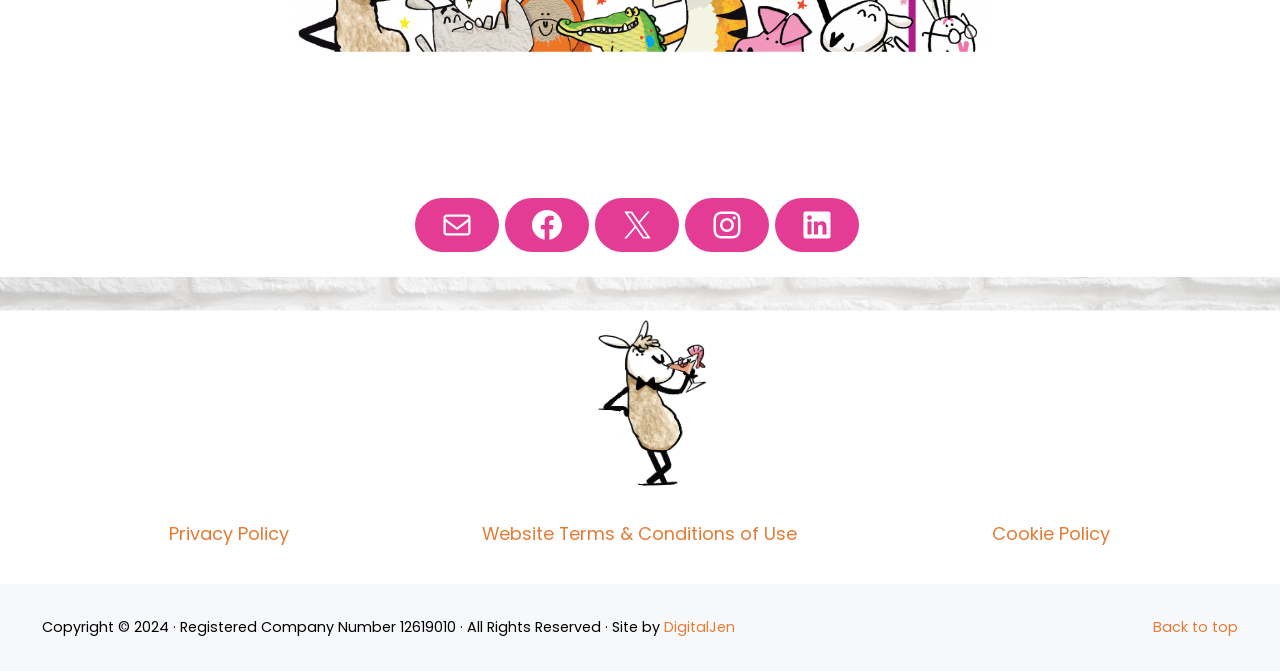Can you specify the bounding box coordinates for the region that should be clicked to fulfill this instruction: "Visit DigitalJen".

[0.518, 0.919, 0.574, 0.949]